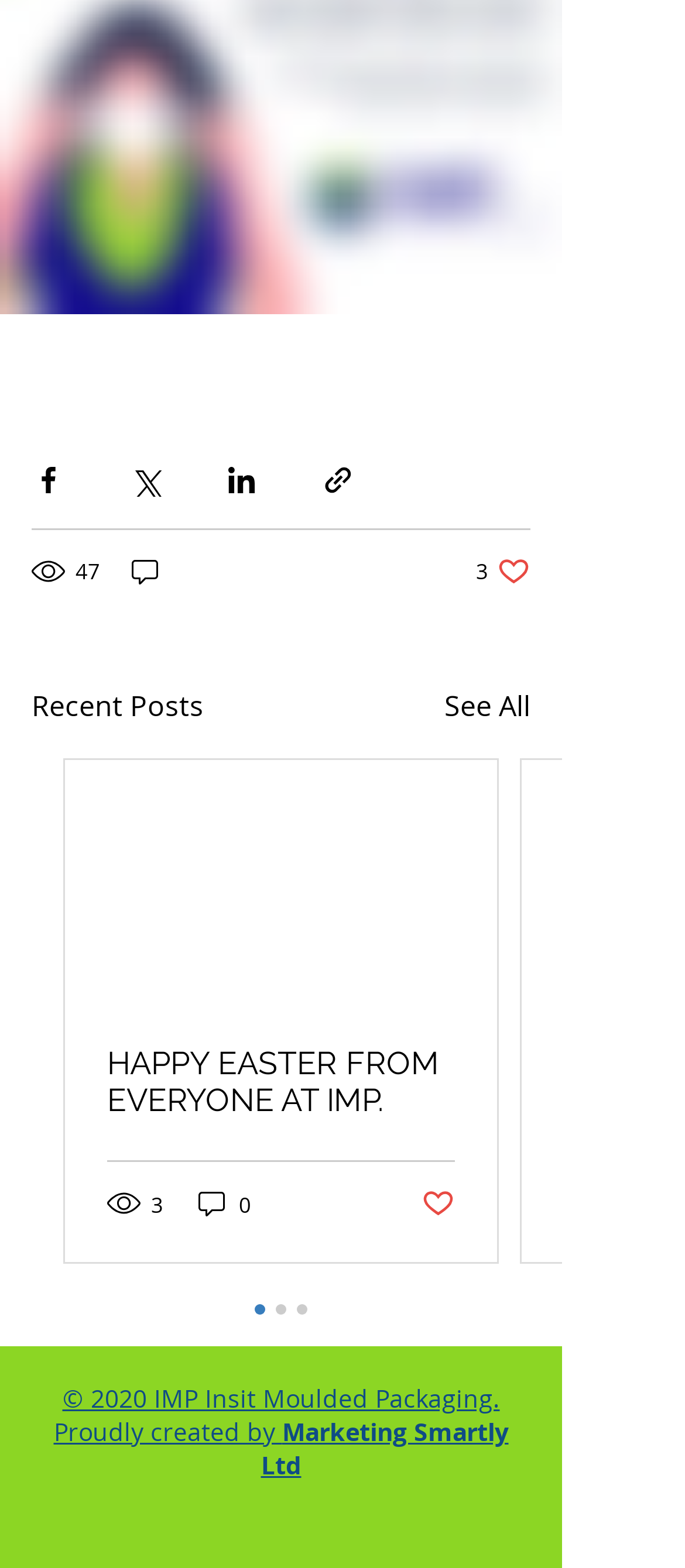Refer to the image and answer the question with as much detail as possible: What social media platforms can you share content with?

Based on the buttons at the top of the page, it appears that users can share content with Facebook, Twitter, and LinkedIn.